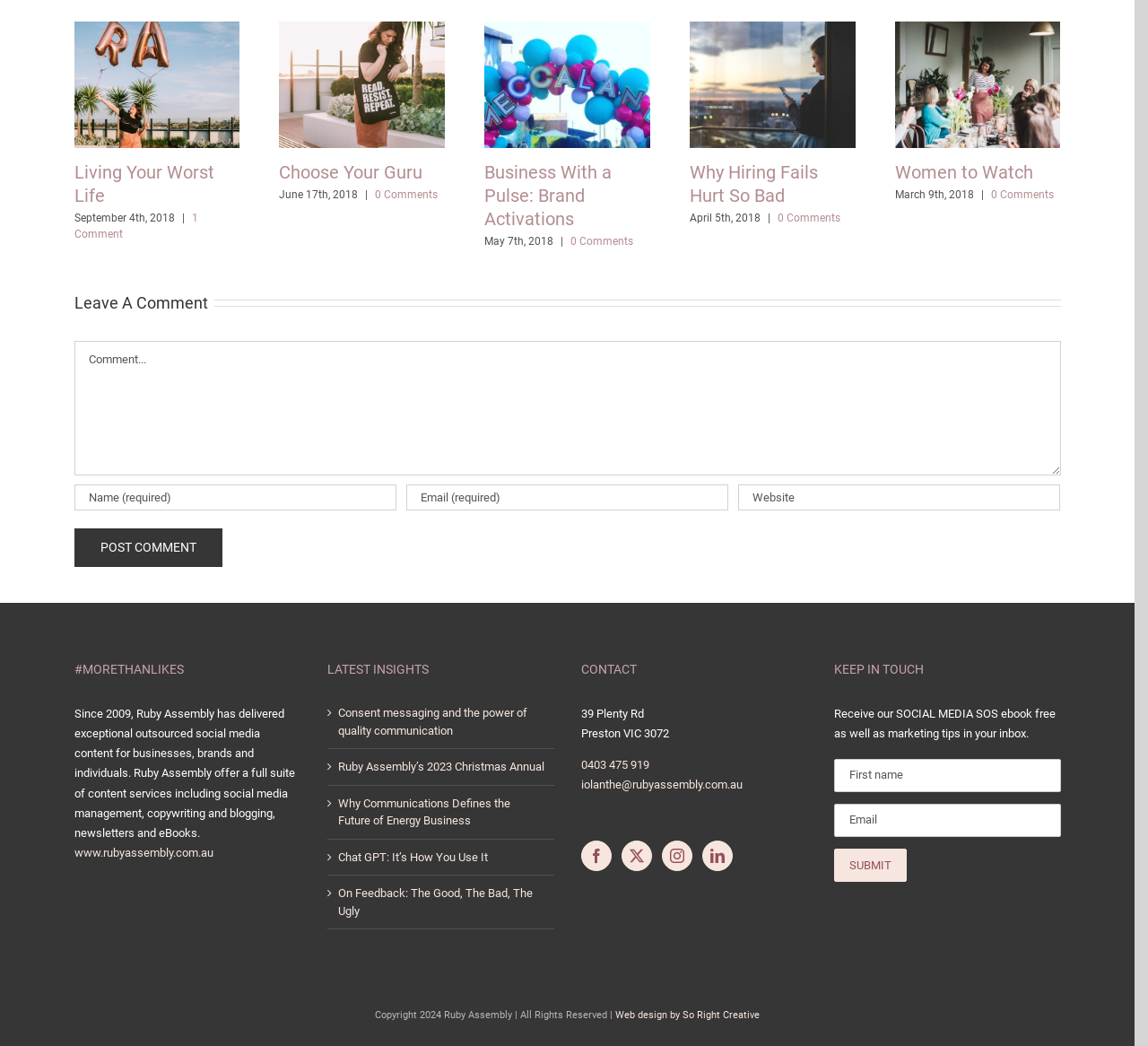What is the date of the latest article?
Using the image, respond with a single word or phrase.

September 4th, 2018